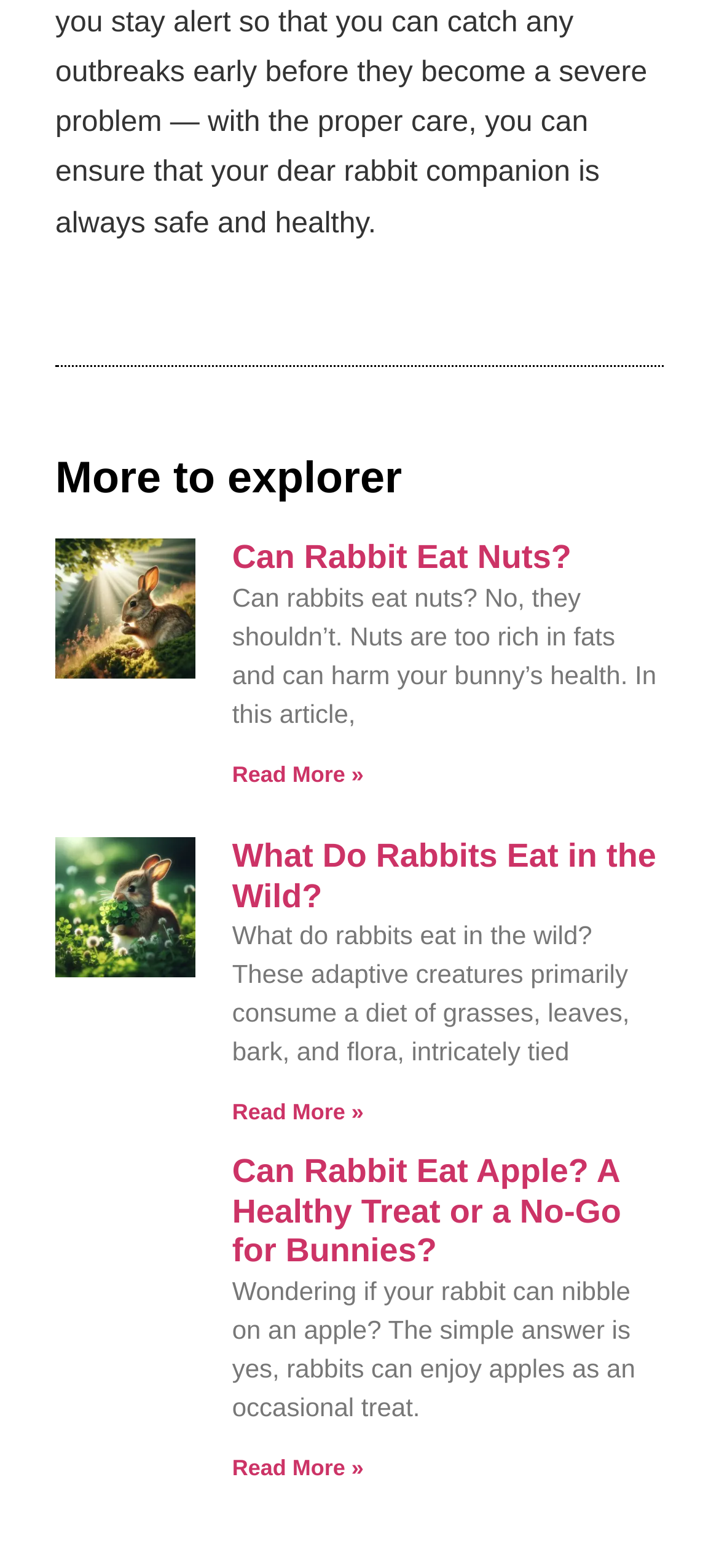Answer the following in one word or a short phrase: 
How many articles are on this webpage?

3